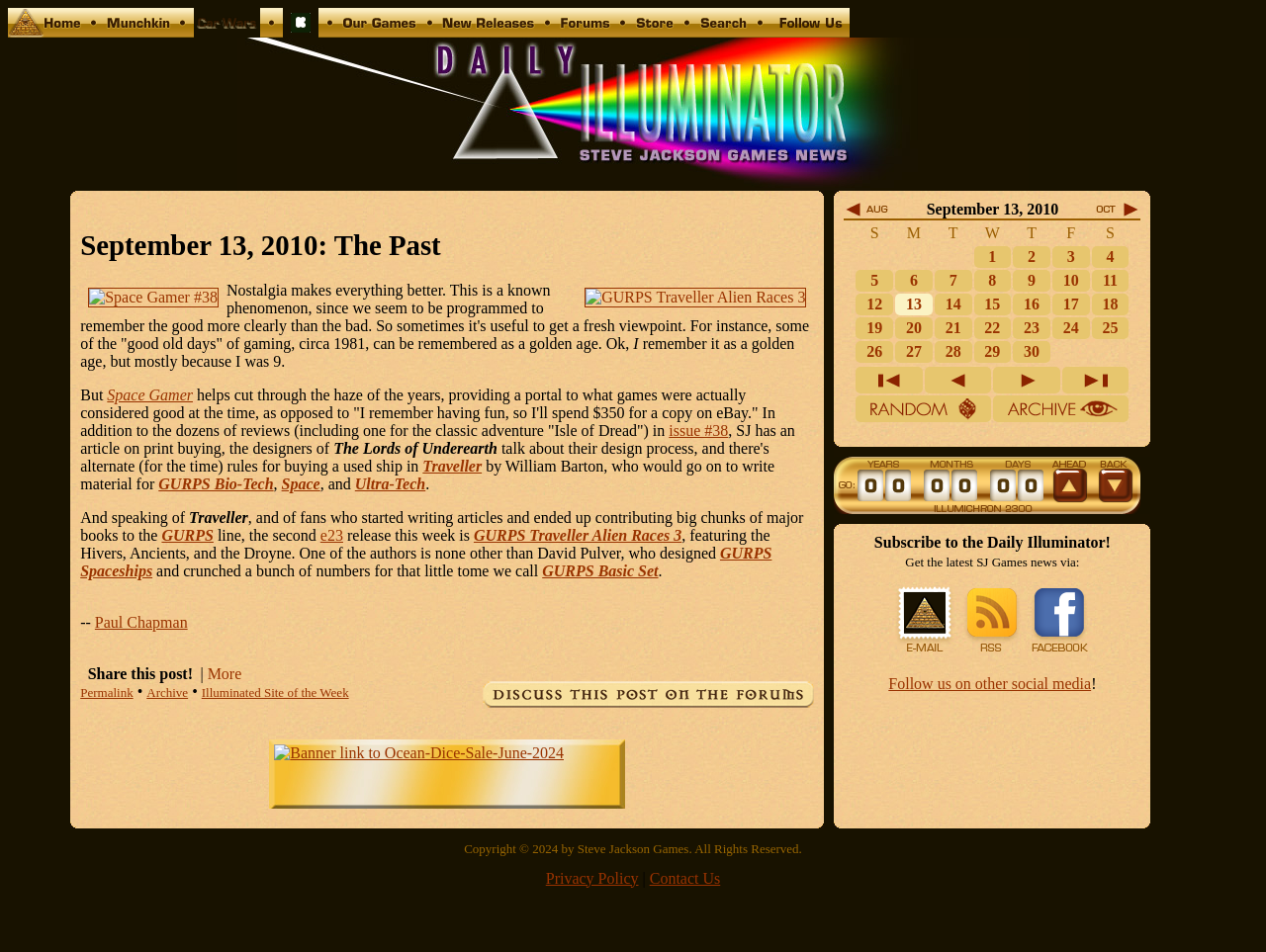Please identify the bounding box coordinates of the element on the webpage that should be clicked to follow this instruction: "Contact Us". The bounding box coordinates should be given as four float numbers between 0 and 1, formatted as [left, top, right, bottom].

[0.609, 0.025, 0.671, 0.043]